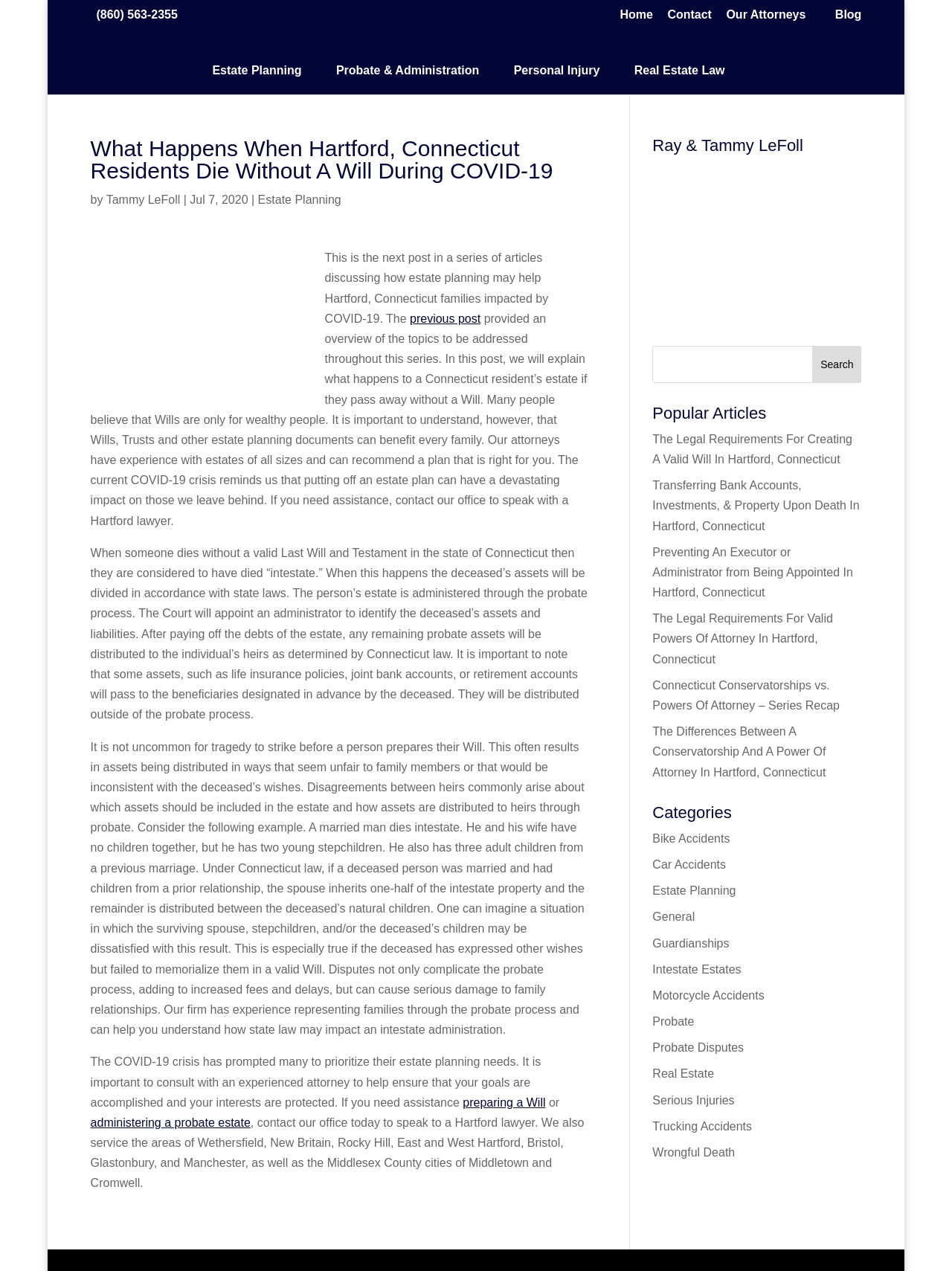Answer in one word or a short phrase: 
What type of law does the webpage seem to focus on?

Estate Planning and Probate